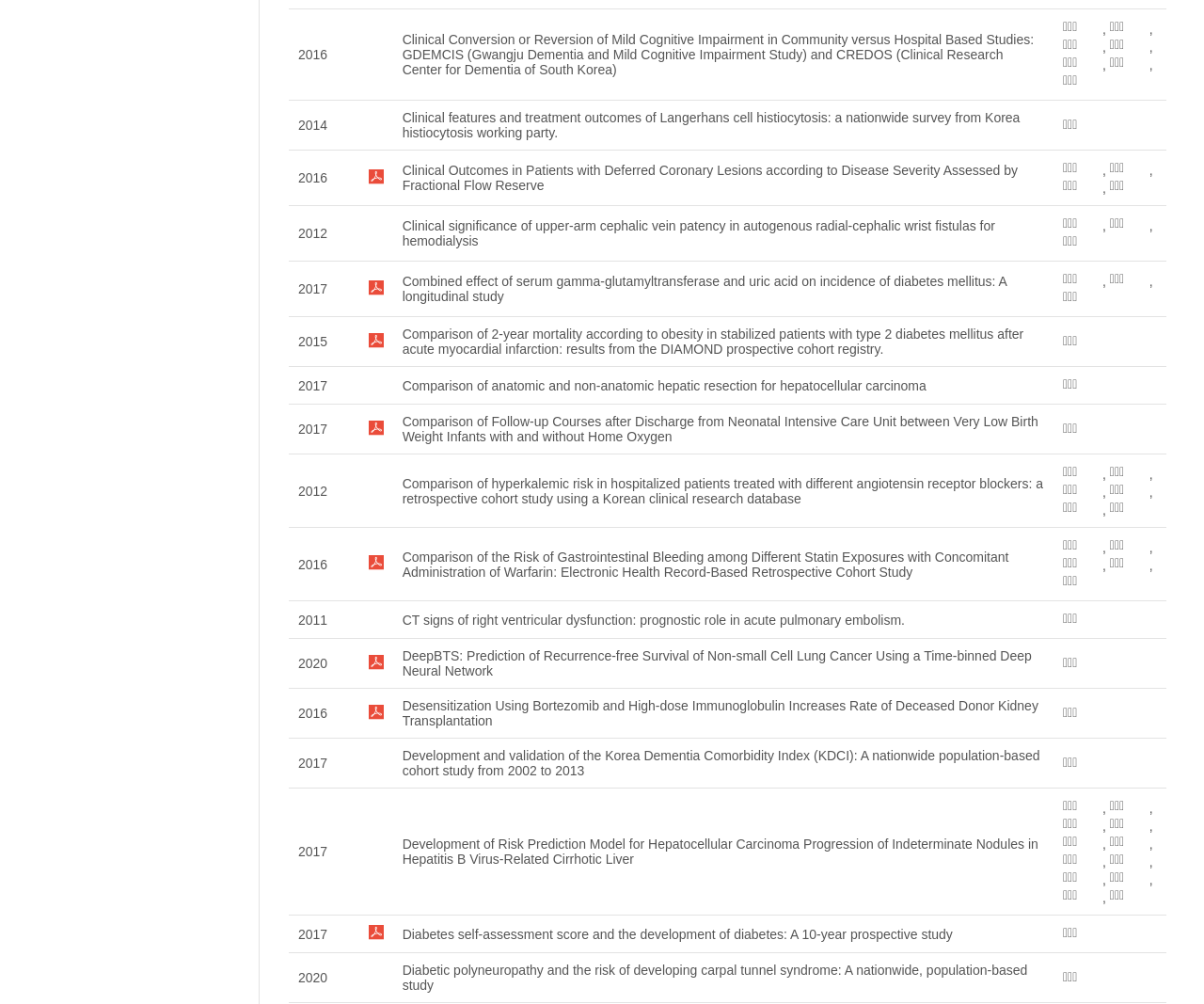Identify the bounding box coordinates of the section that should be clicked to achieve the task described: "View author '강대용'".

[0.883, 0.019, 0.916, 0.034]